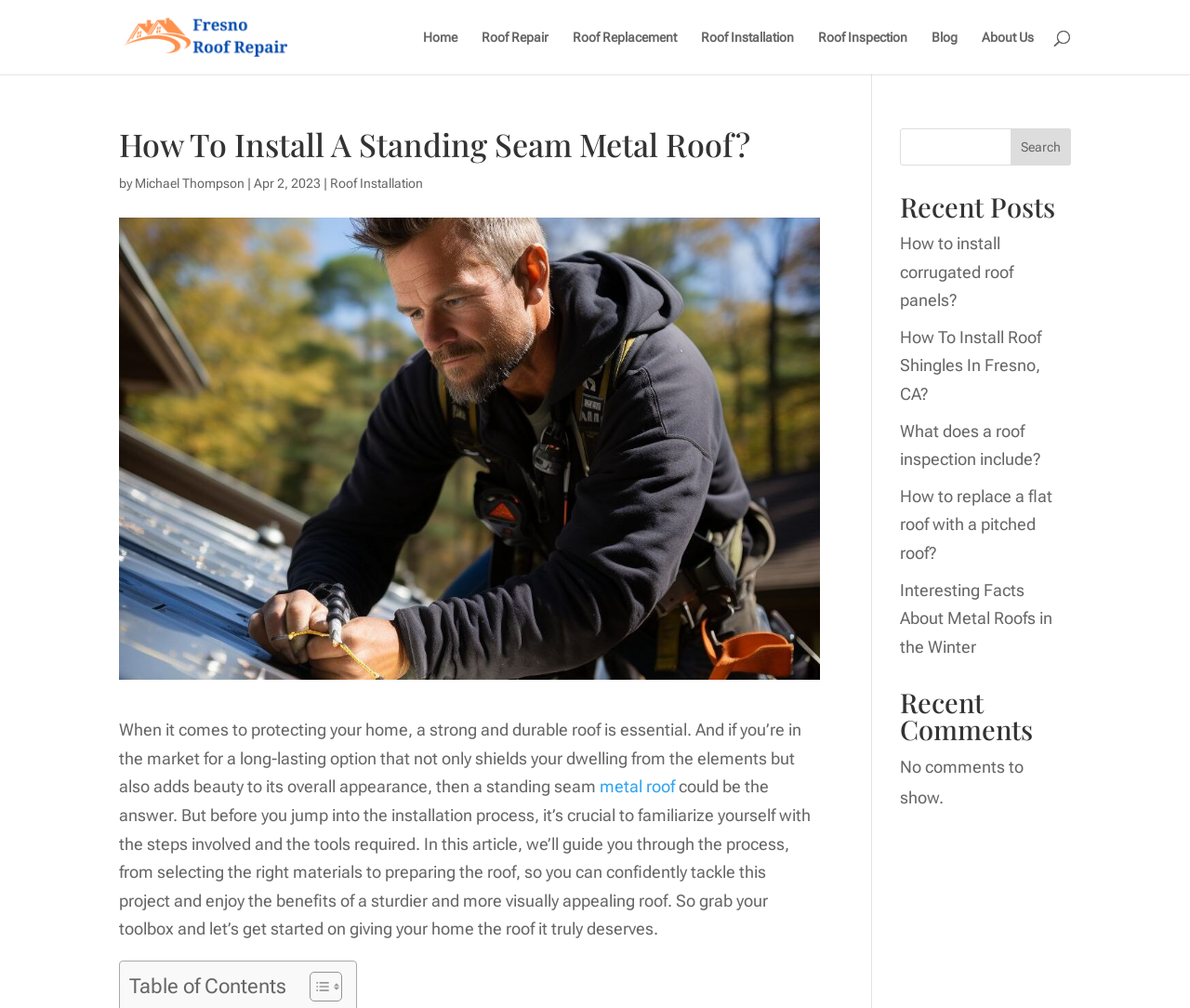Extract the primary heading text from the webpage.

How To Install A Standing Seam Metal Roof?